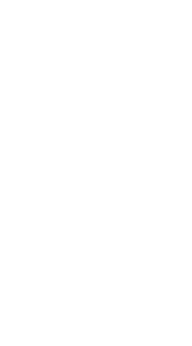Convey a rich and detailed description of the image.

The image features a simplistic and bold design, predominantly composed of black lines that form abstract elements. It serves as a graphic representation of the theme "Love and Diversity," which is prominently associated with the Black Box Teater's artistic program. This message aligns with the teater's commitment to promoting inclusivity and celebrating diverse backgrounds and identities. The visual simplicity of the image complements its profound message, inviting audiences to engage with the concepts of love and acceptance within the cultural and artistic landscape.